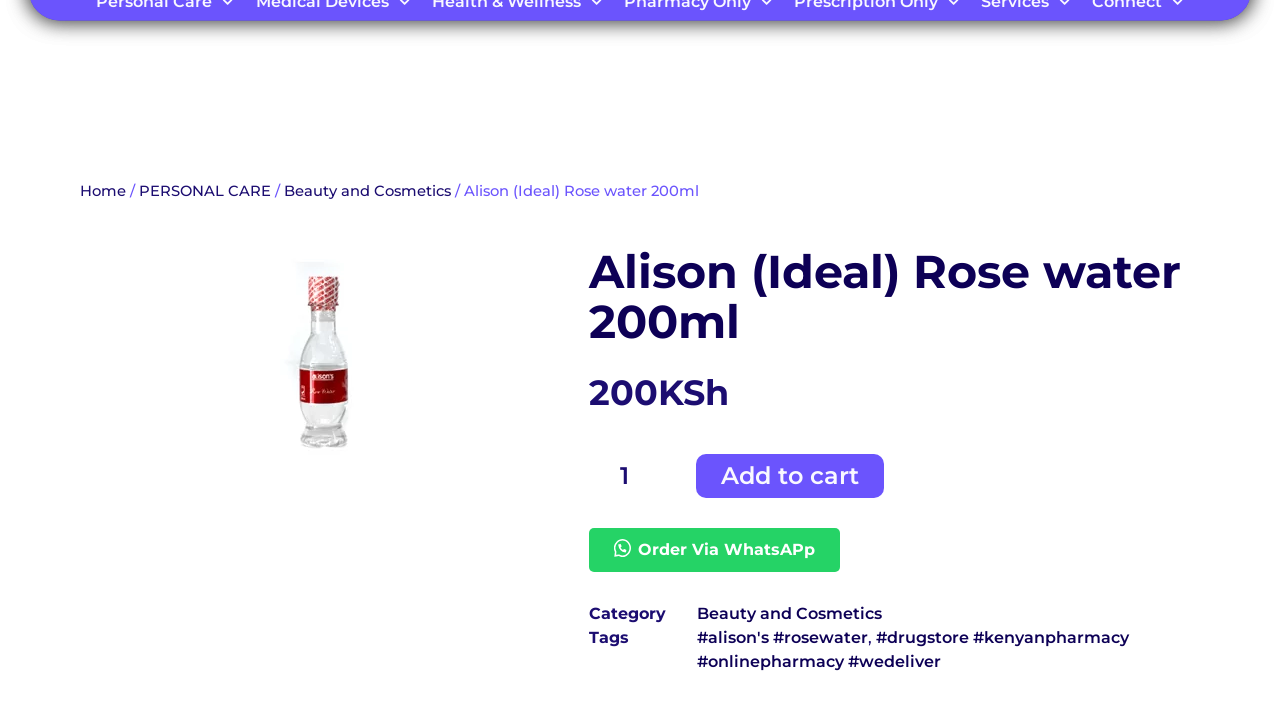Show me the bounding box coordinates of the clickable region to achieve the task as per the instruction: "Order via WhatsApp".

[0.46, 0.739, 0.656, 0.801]